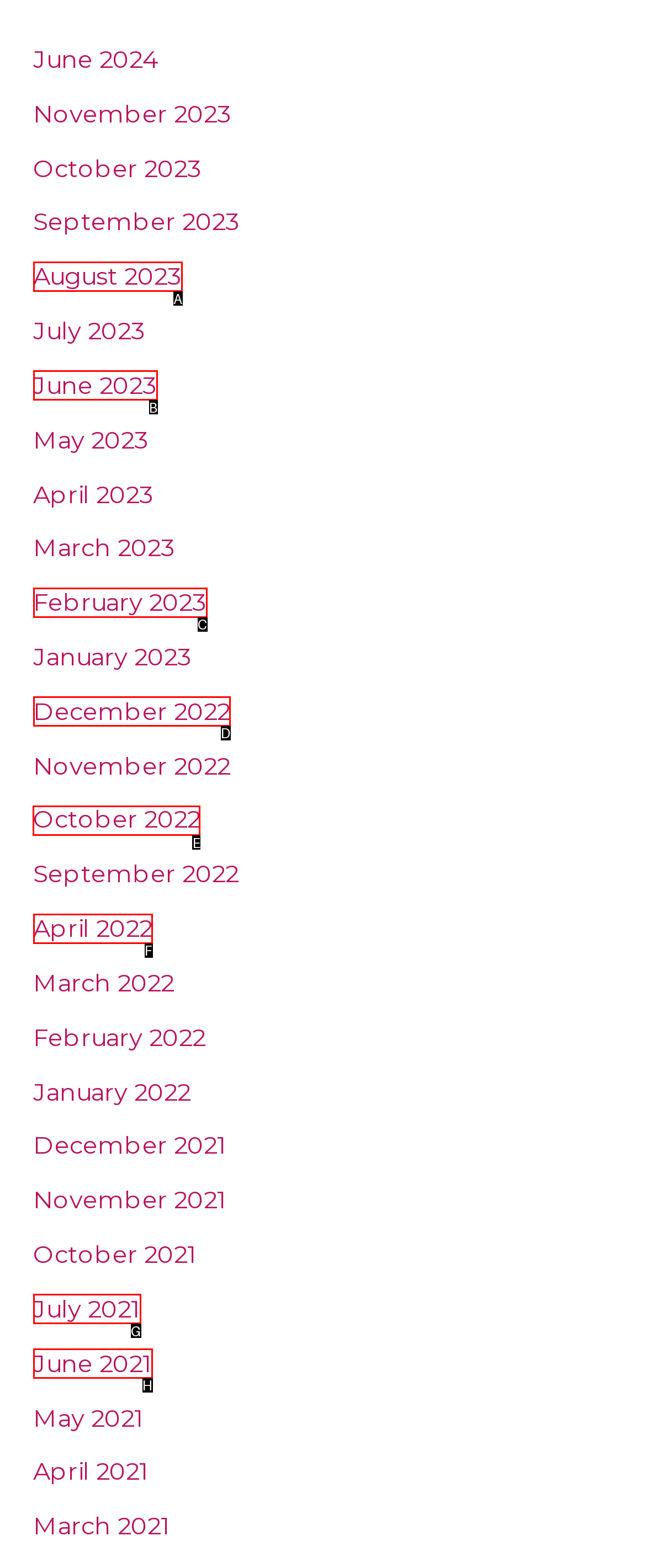Given the task: check ACC Detection, indicate which boxed UI element should be clicked. Provide your answer using the letter associated with the correct choice.

None